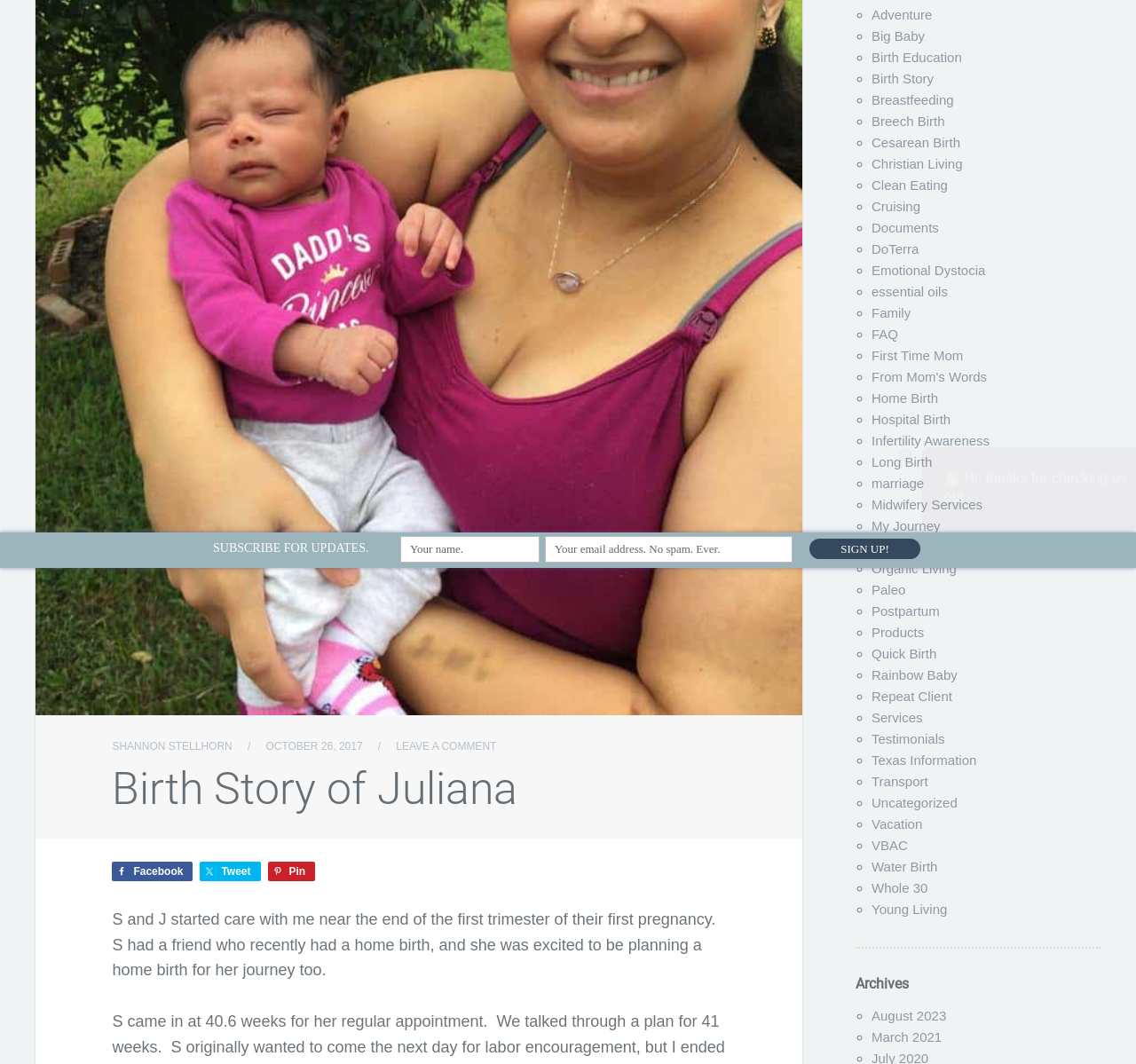Determine the bounding box coordinates of the UI element that matches the following description: "aria-label="Your name." name="param[textfield_7495]" placeholder="Your name."". The coordinates should be four float numbers between 0 and 1 in the format [left, top, right, bottom].

[0.352, 0.504, 0.475, 0.529]